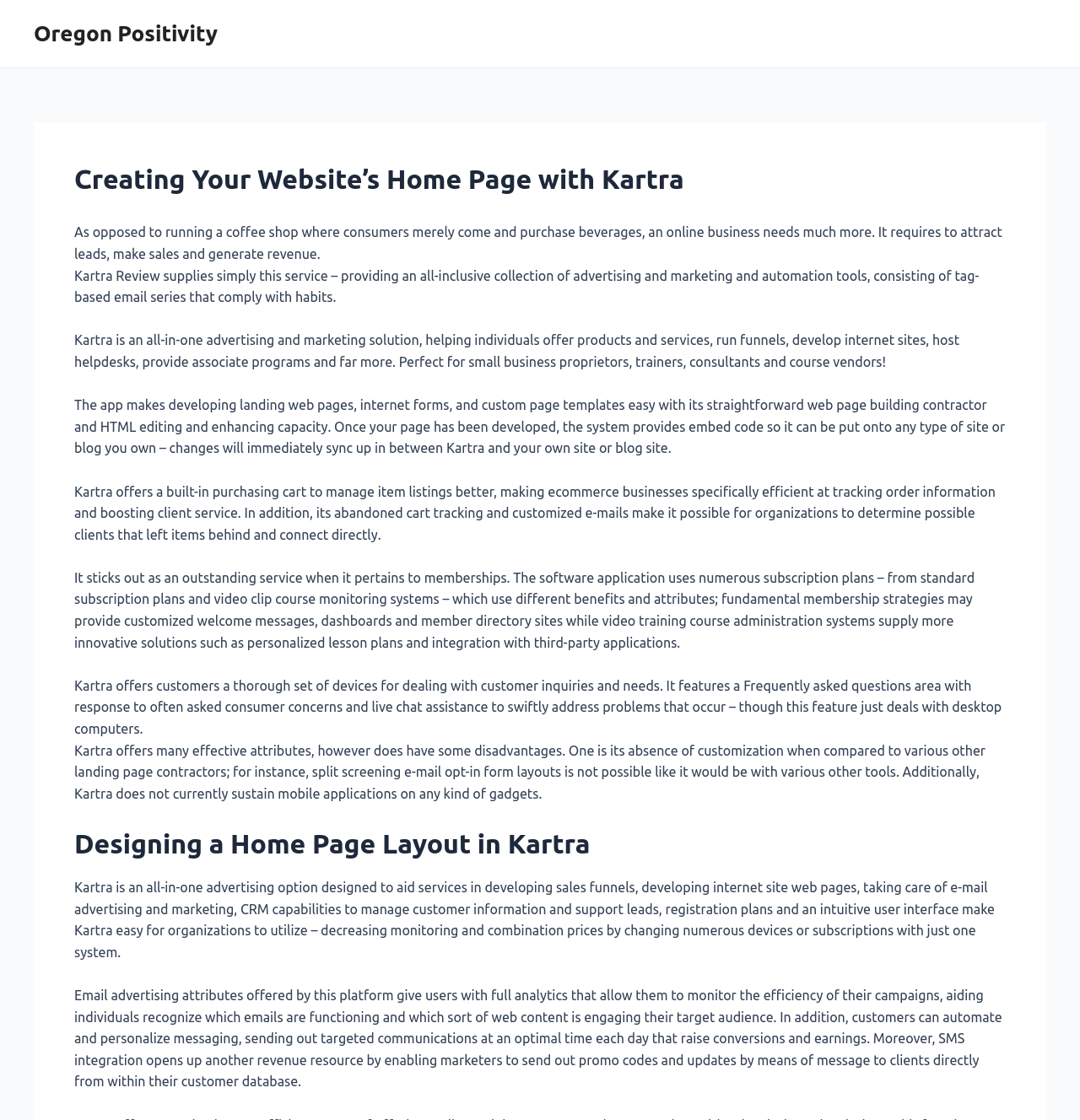What is Kartra used for?
Based on the image, answer the question with as much detail as possible.

Based on the webpage content, Kartra is an all-in-one marketing solution that provides a collection of advertising and marketing tools, including tag-based email series, helping individuals offer products and services, run funnels, develop websites, host helpdesks, and provide affiliate programs.